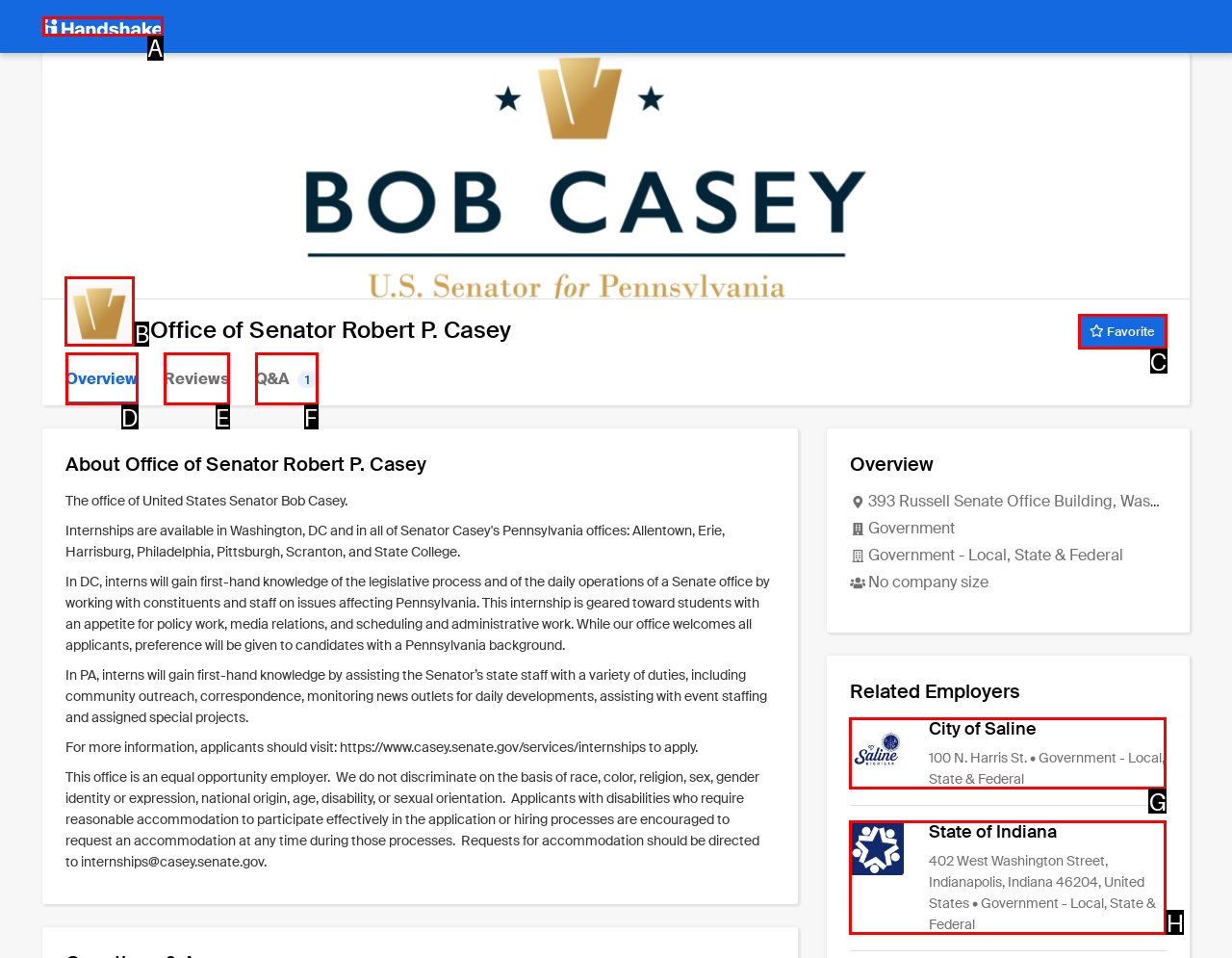Identify the correct UI element to click on to achieve the following task: Explore the overview of Office of Senator Robert P. Casey Respond with the corresponding letter from the given choices.

B